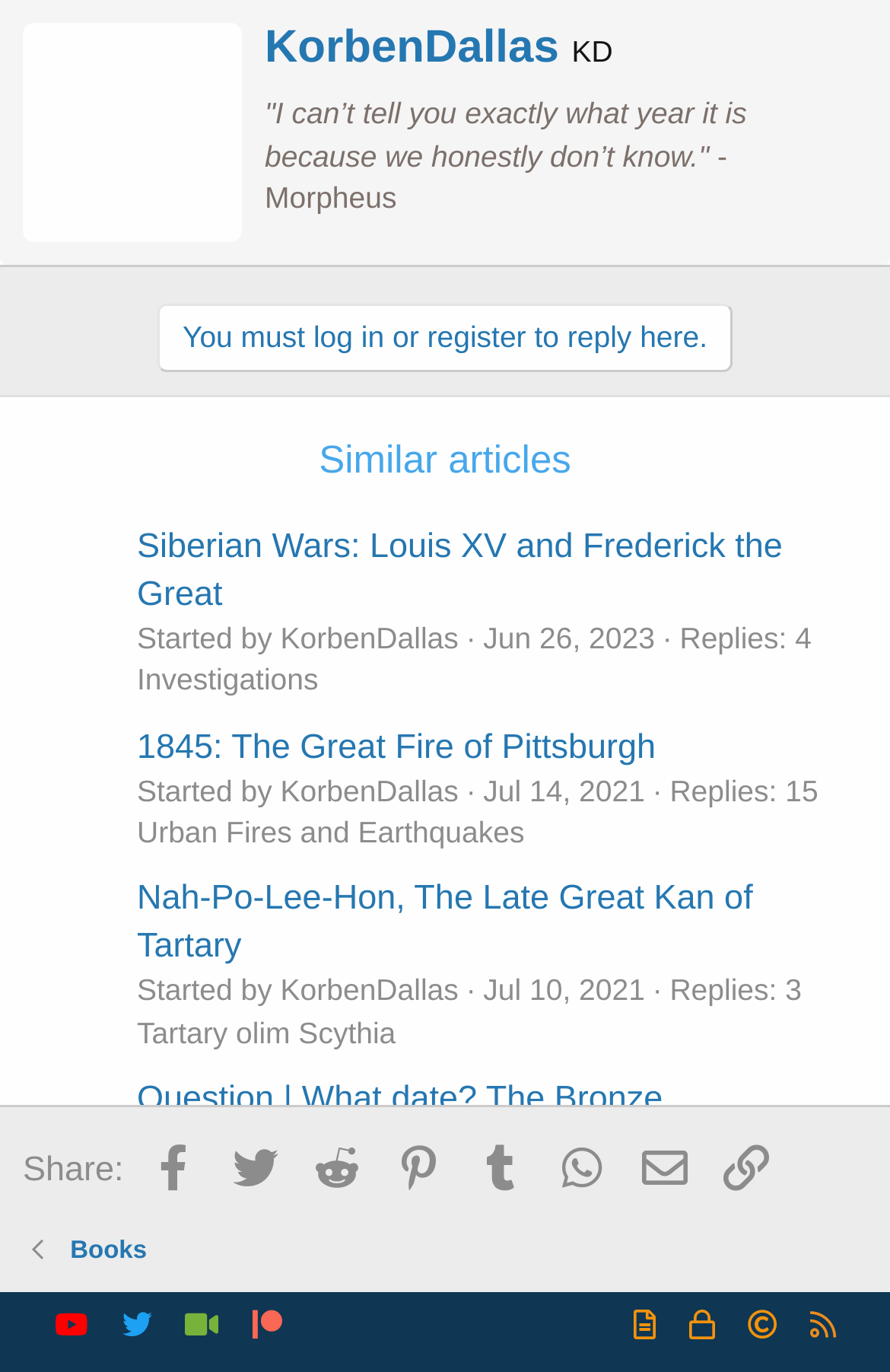Could you find the bounding box coordinates of the clickable area to complete this instruction: "Click on the link to log in or register"?

[0.177, 0.221, 0.823, 0.271]